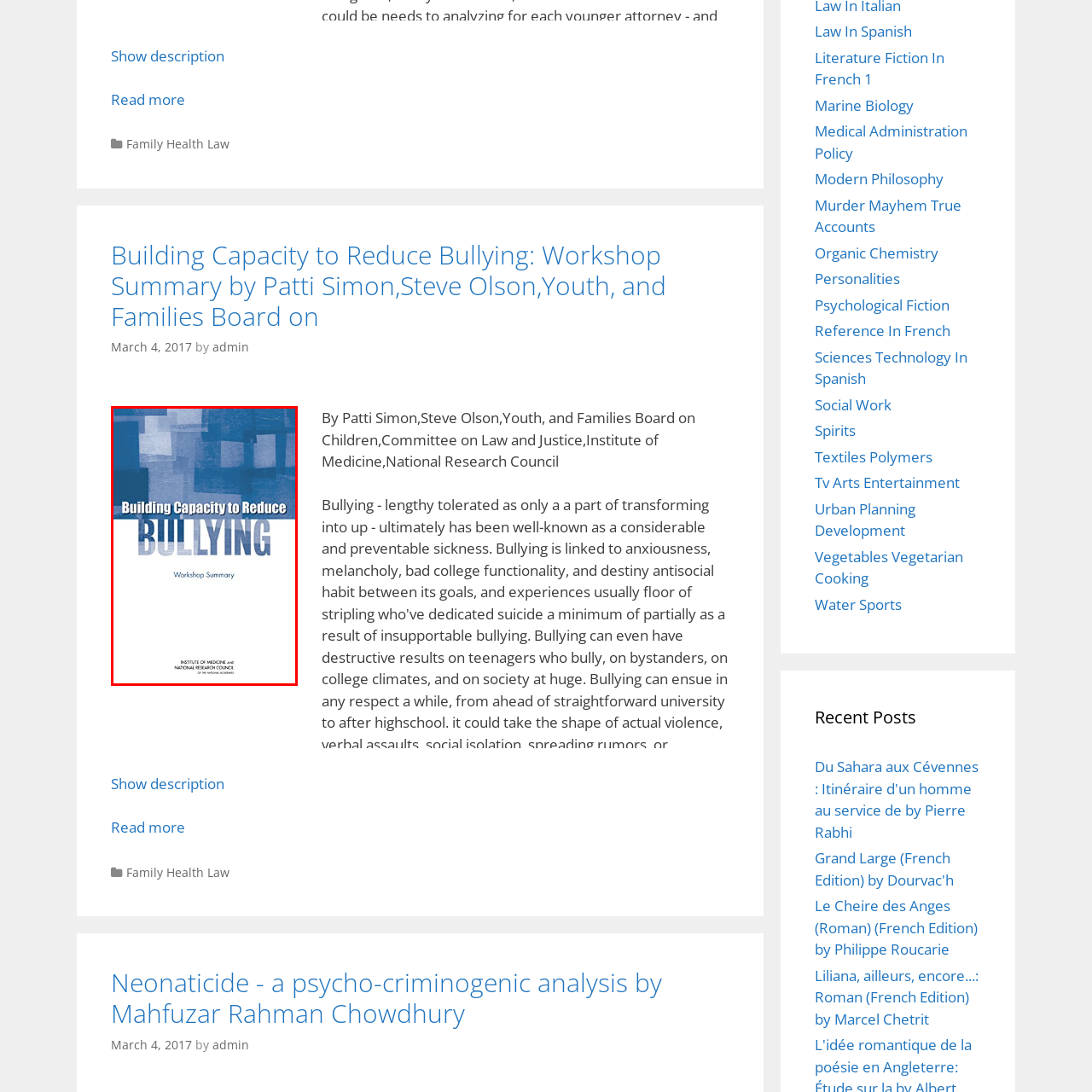Please review the portion of the image contained within the red boundary and provide a detailed answer to the subsequent question, referencing the image: What is the font size of 'Workshop Summary' compared to the prominent text?

The font size of 'Workshop Summary' can be compared to the prominent text by analyzing the description of the image, which states that the prominent text is clearly legible, highlighting 'Building Capacity to Reduce' in bold, and 'BULLYING' larger and strikingly positioned, whereas 'Workshop Summary' is displayed in a smaller font.